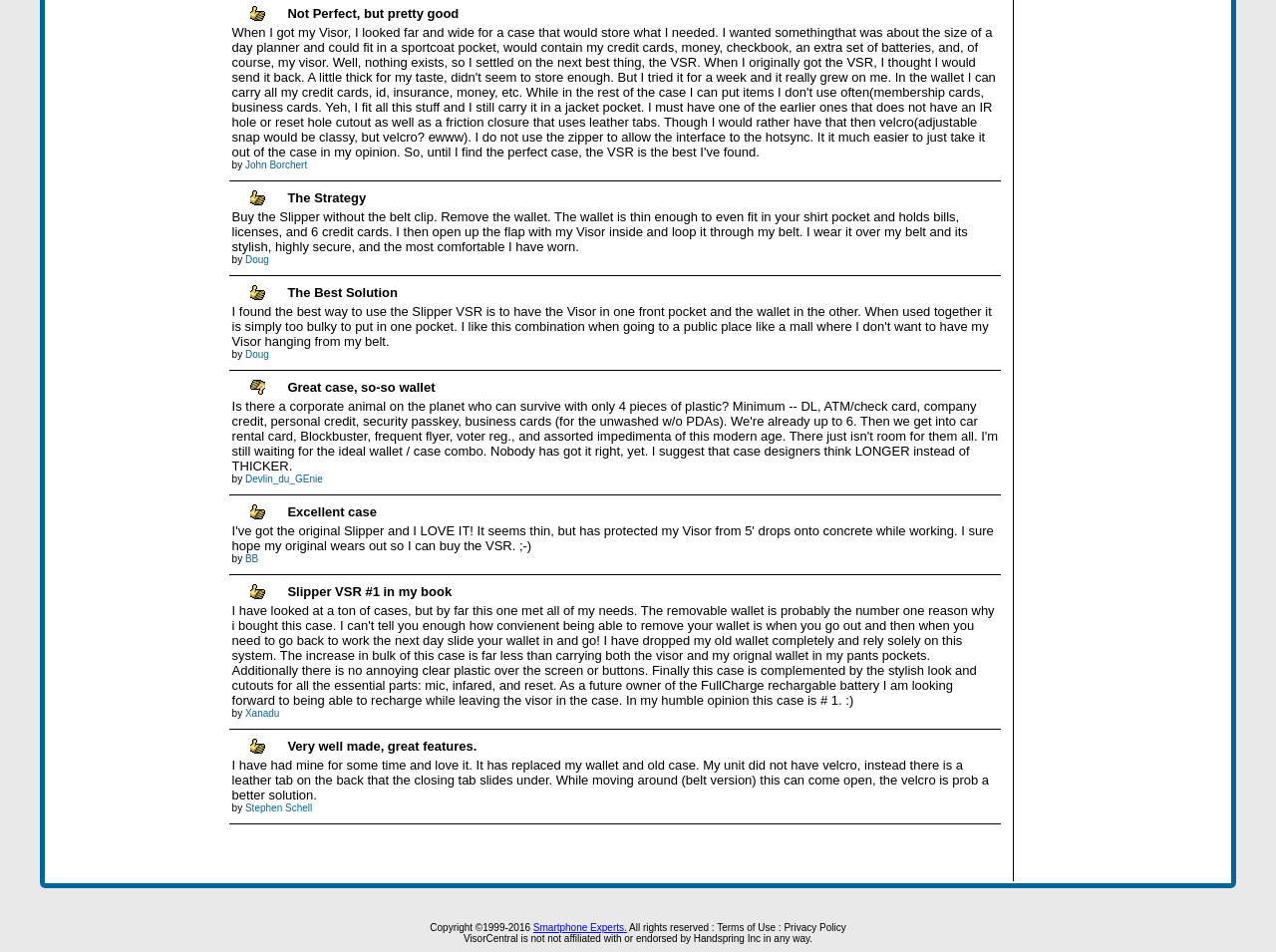For the following element description, predict the bounding box coordinates in the format (top-left x, top-left y, bottom-right x, bottom-right y). All values should be floating point numbers between 0 and 1. Description: Devlin_du_GEnie

[0.192, 0.492, 0.253, 0.51]